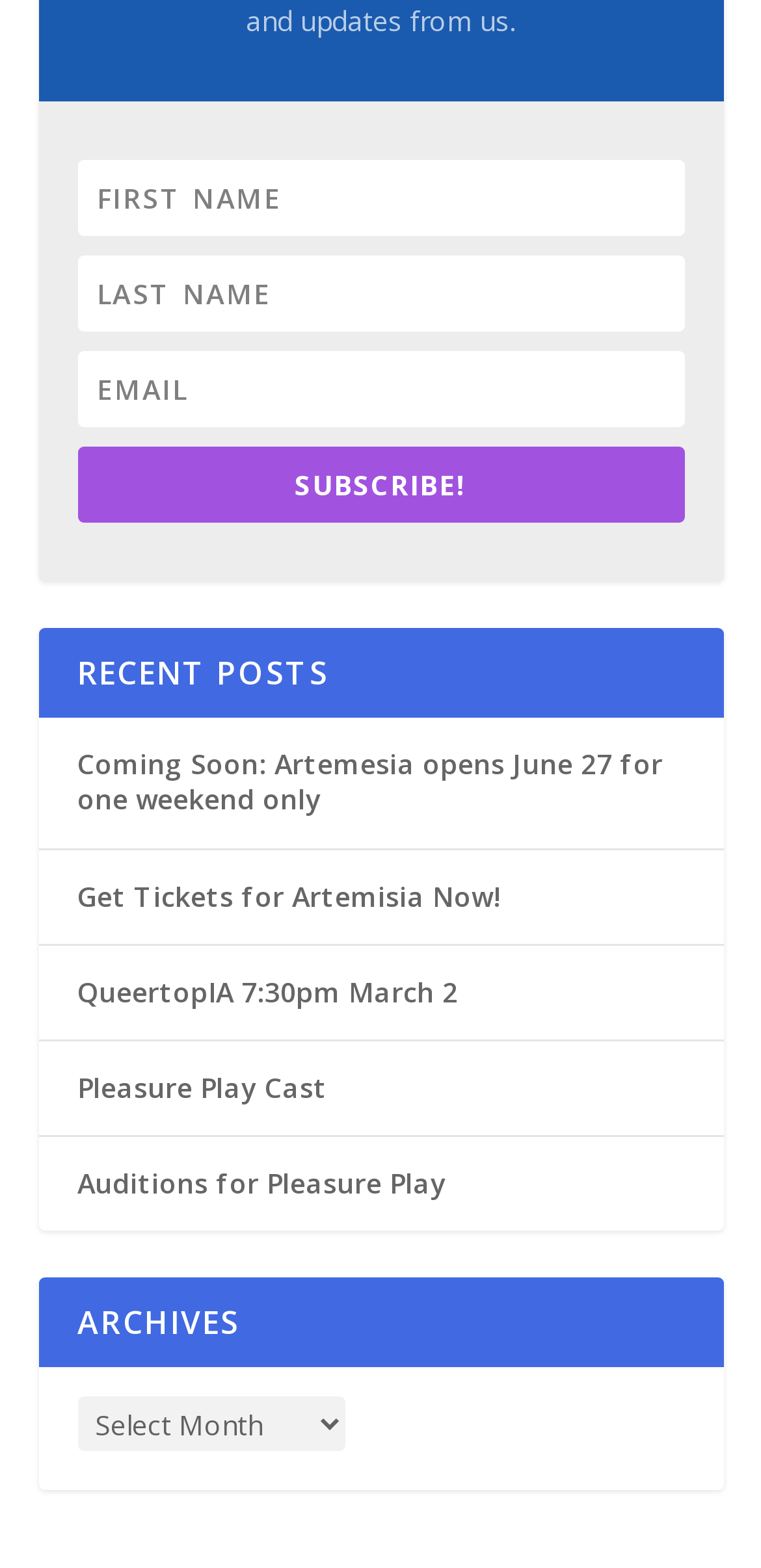Using the webpage screenshot, find the UI element described by placeholder="Last Name". Provide the bounding box coordinates in the format (top-left x, top-left y, bottom-right x, bottom-right y), ensuring all values are floating point numbers between 0 and 1.

[0.101, 0.163, 0.899, 0.212]